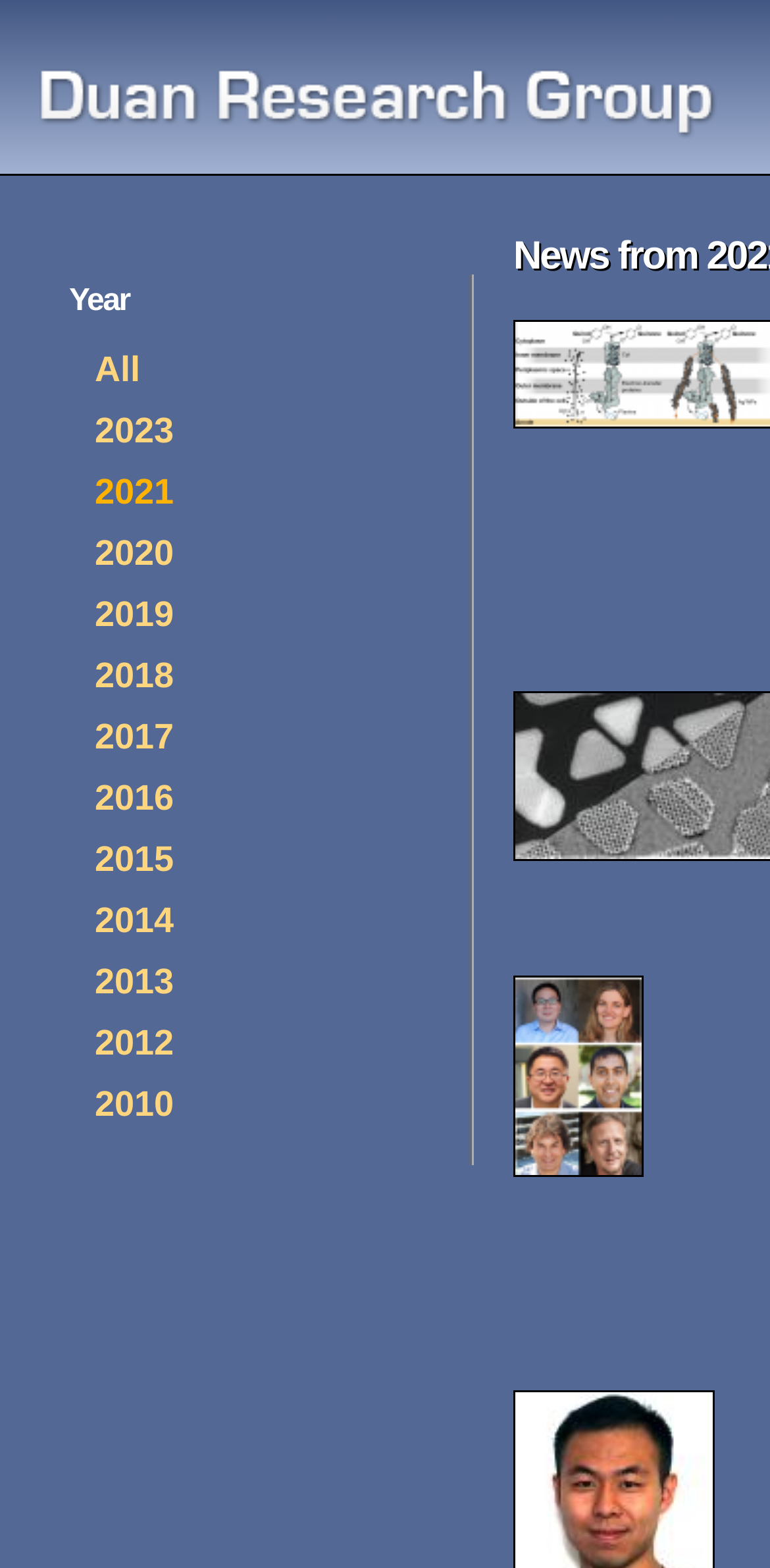Articulate a detailed summary of the webpage's content and design.

The webpage is about the Duan Research Group, with a focus on news from 2021. At the top-left corner, there is a heading that reads "Duan Research Group", which is also a link. Below this heading, there is a "Main menu" heading, followed by a "You are here" heading.

To the right of these headings, there is a section with a "Year" heading, which is accompanied by a list of links to different years, ranging from 2023 to 2010, with the current year 2021 highlighted. These links are arranged vertically, with the most recent year at the top and the oldest year at the bottom.

At the bottom-right corner, there is a link with no text, which may be an icon or an image. Overall, the webpage has a simple layout with a clear hierarchy of headings and links, making it easy to navigate.